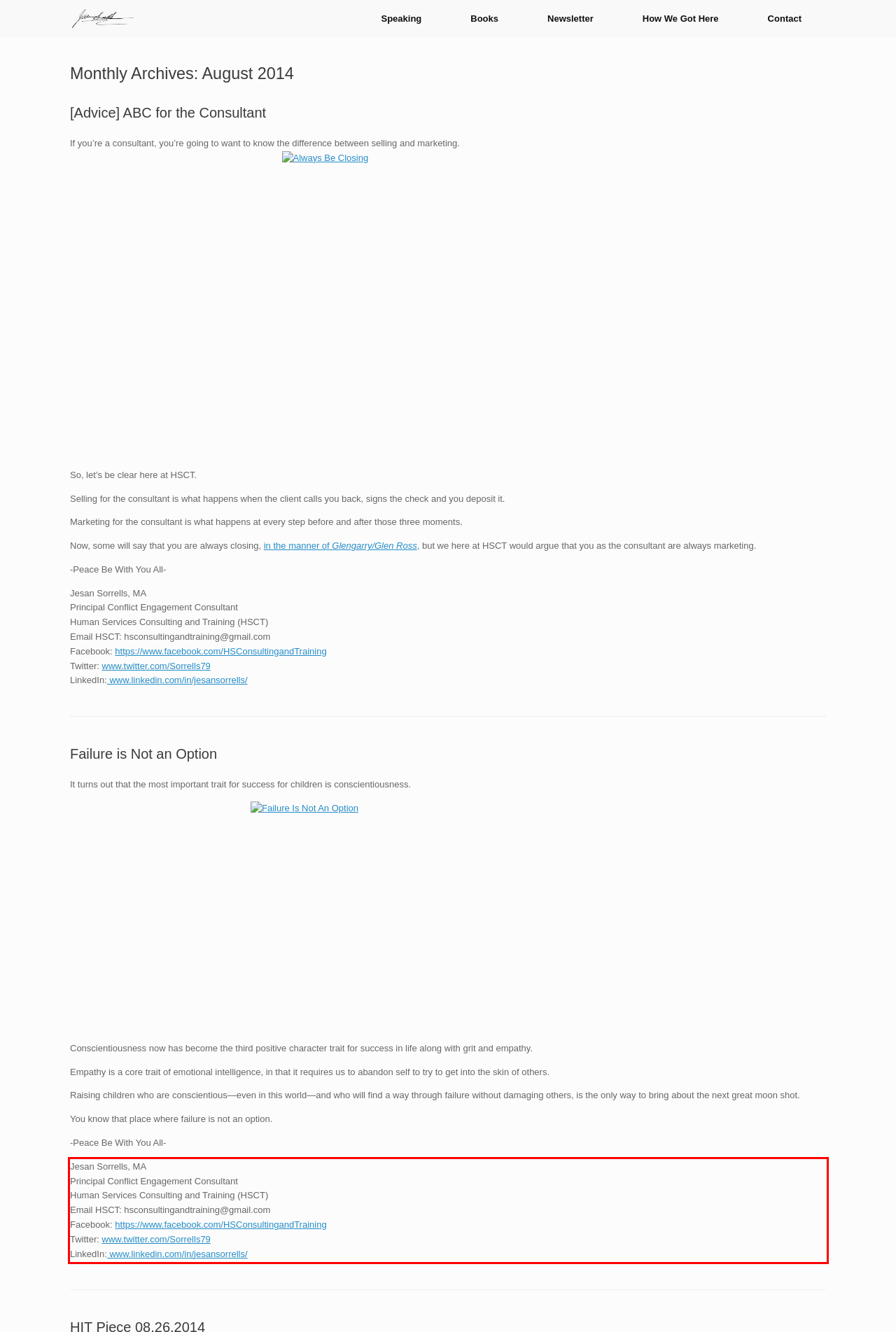You have a screenshot of a webpage with a UI element highlighted by a red bounding box. Use OCR to obtain the text within this highlighted area.

Jesan Sorrells, MA Principal Conflict Engagement Consultant Human Services Consulting and Training (HSCT) Email HSCT: hsconsultingandtraining@gmail.com Facebook: https://www.facebook.com/HSConsultingandTraining Twitter: www.twitter.com/Sorrells79 LinkedIn: www.linkedin.com/in/jesansorrells/